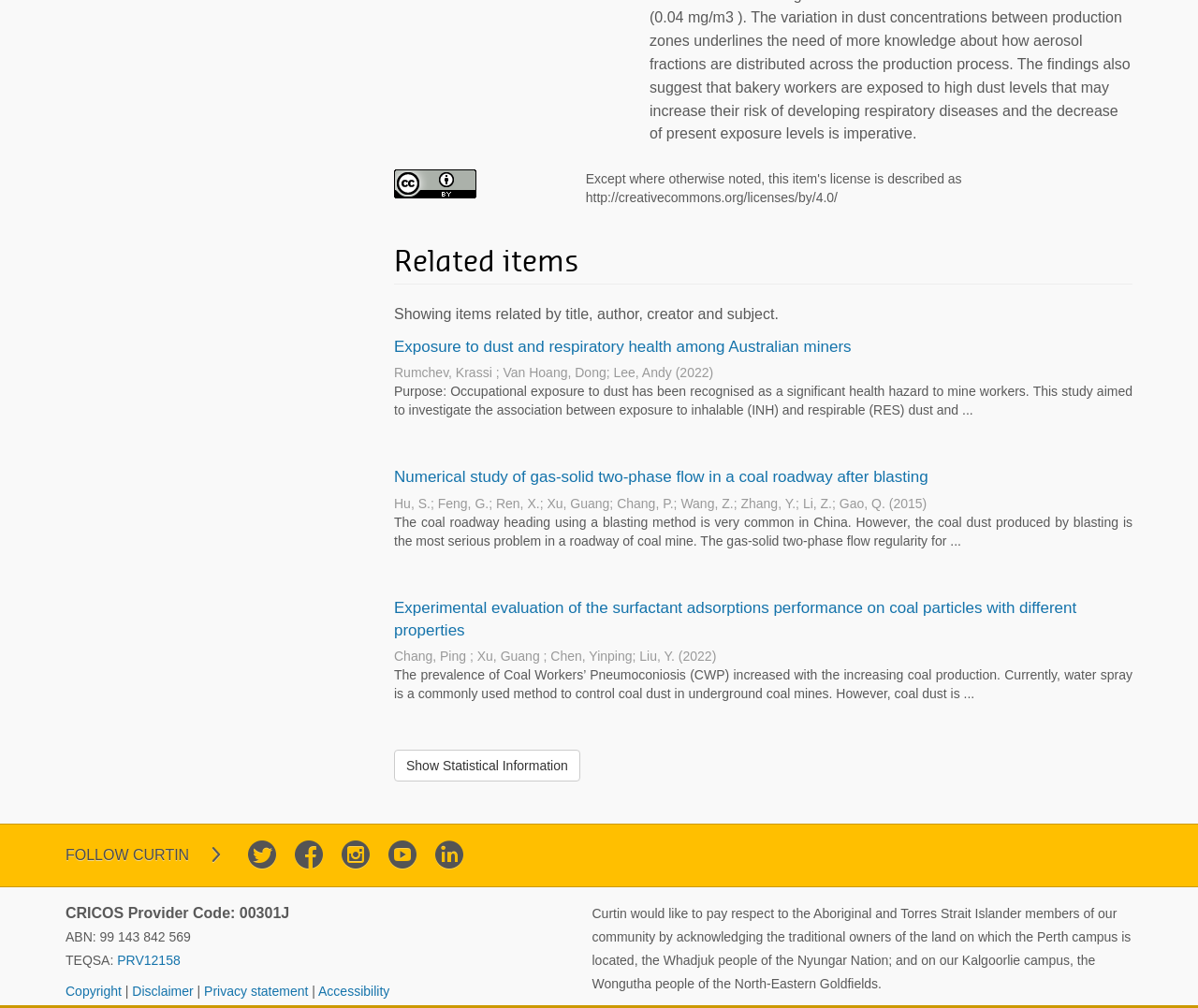Determine the bounding box coordinates for the area that needs to be clicked to fulfill this task: "Follow Curtin on social media". The coordinates must be given as four float numbers between 0 and 1, i.e., [left, top, right, bottom].

[0.055, 0.828, 0.186, 0.867]